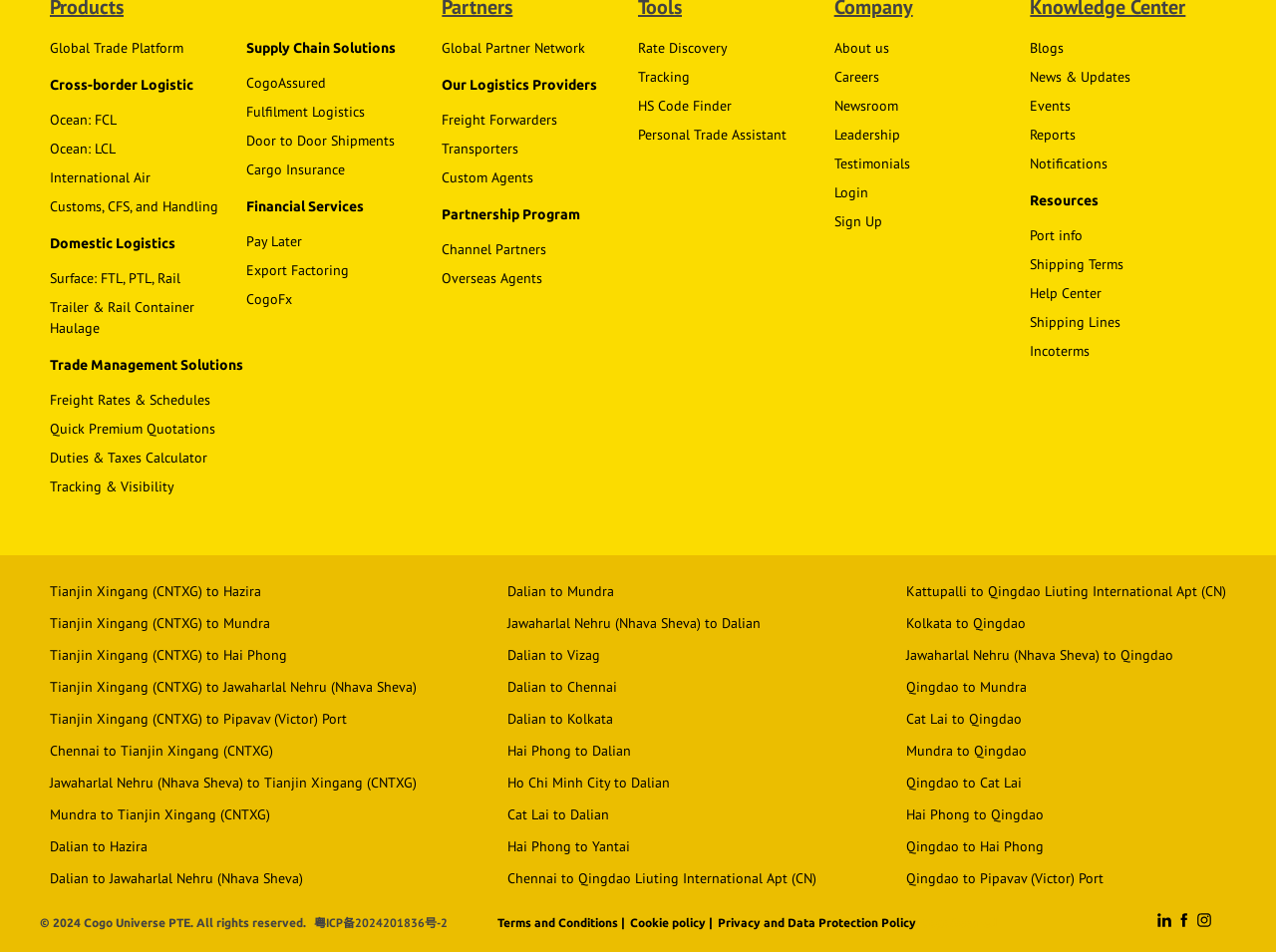Determine the bounding box for the UI element as described: "CogoAssured". The coordinates should be represented as four float numbers between 0 and 1, formatted as [left, top, right, bottom].

[0.193, 0.076, 0.255, 0.098]